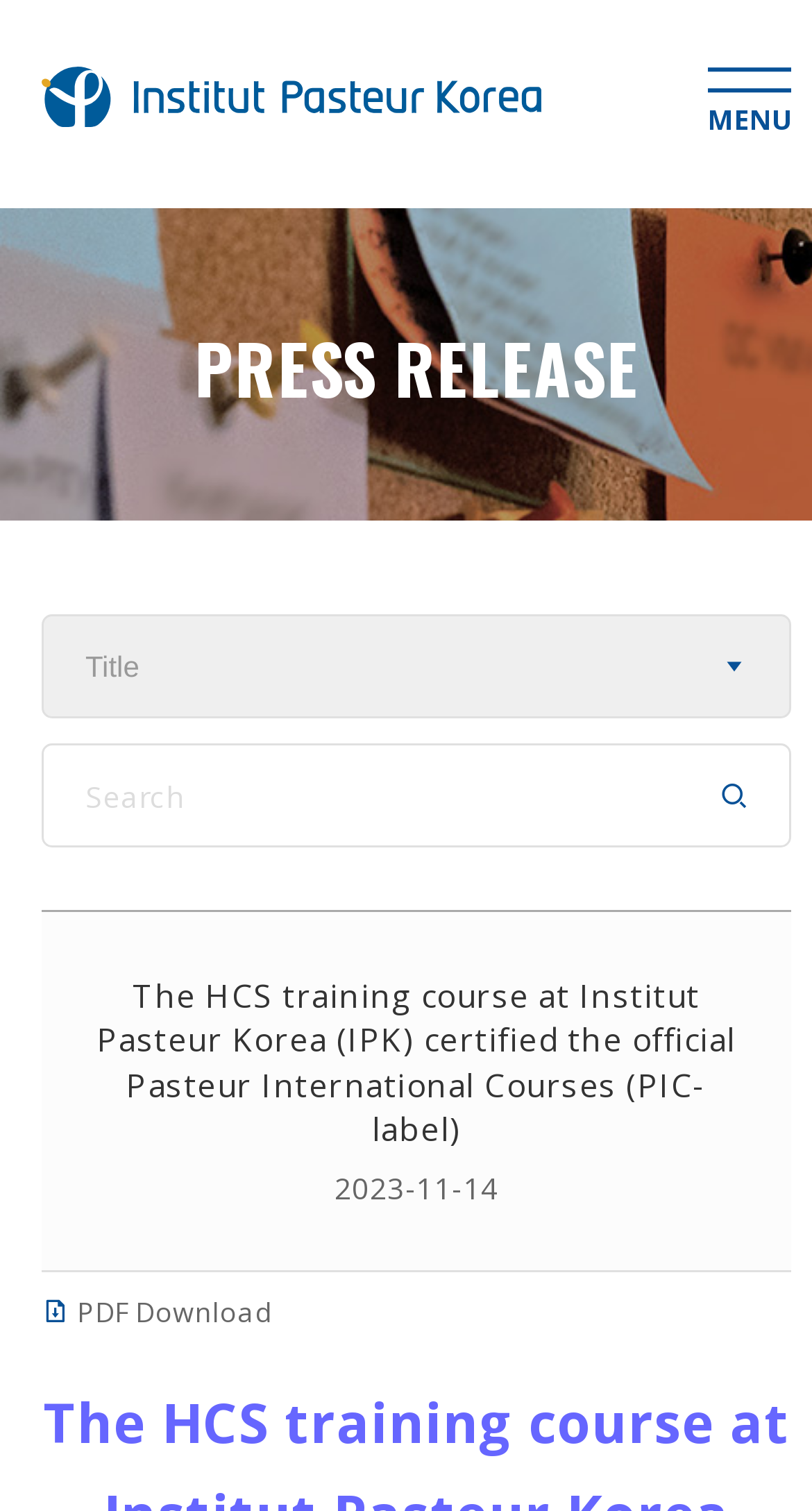Answer the question using only a single word or phrase: 
What is the purpose of the textbox?

Search